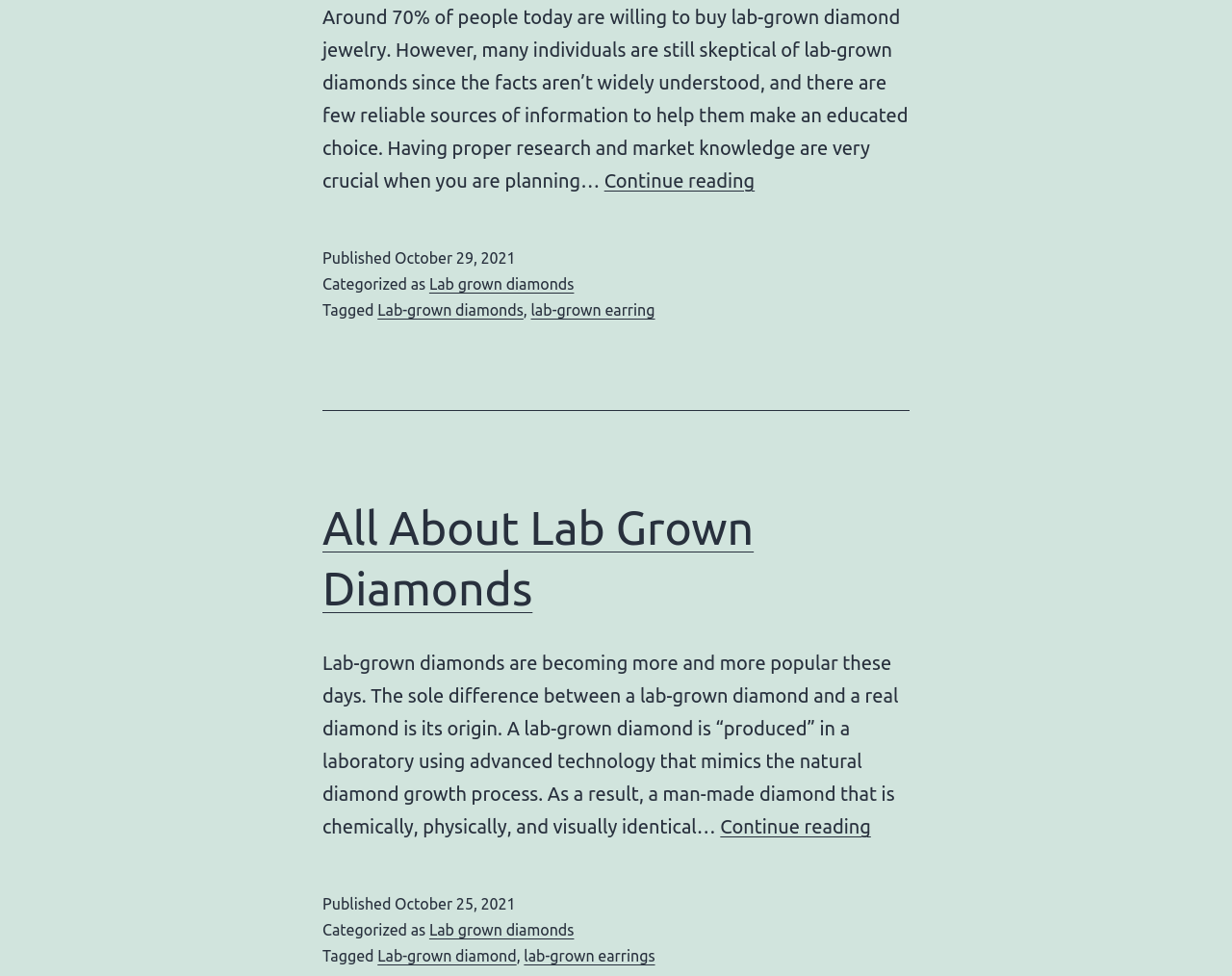Could you please study the image and provide a detailed answer to the question:
When was the article 'All About Lab Grown Diamonds' published?

The answer can be found in the footer section of the webpage, which displays the publication date of the article 'All About Lab Grown Diamonds' as October 25, 2021.